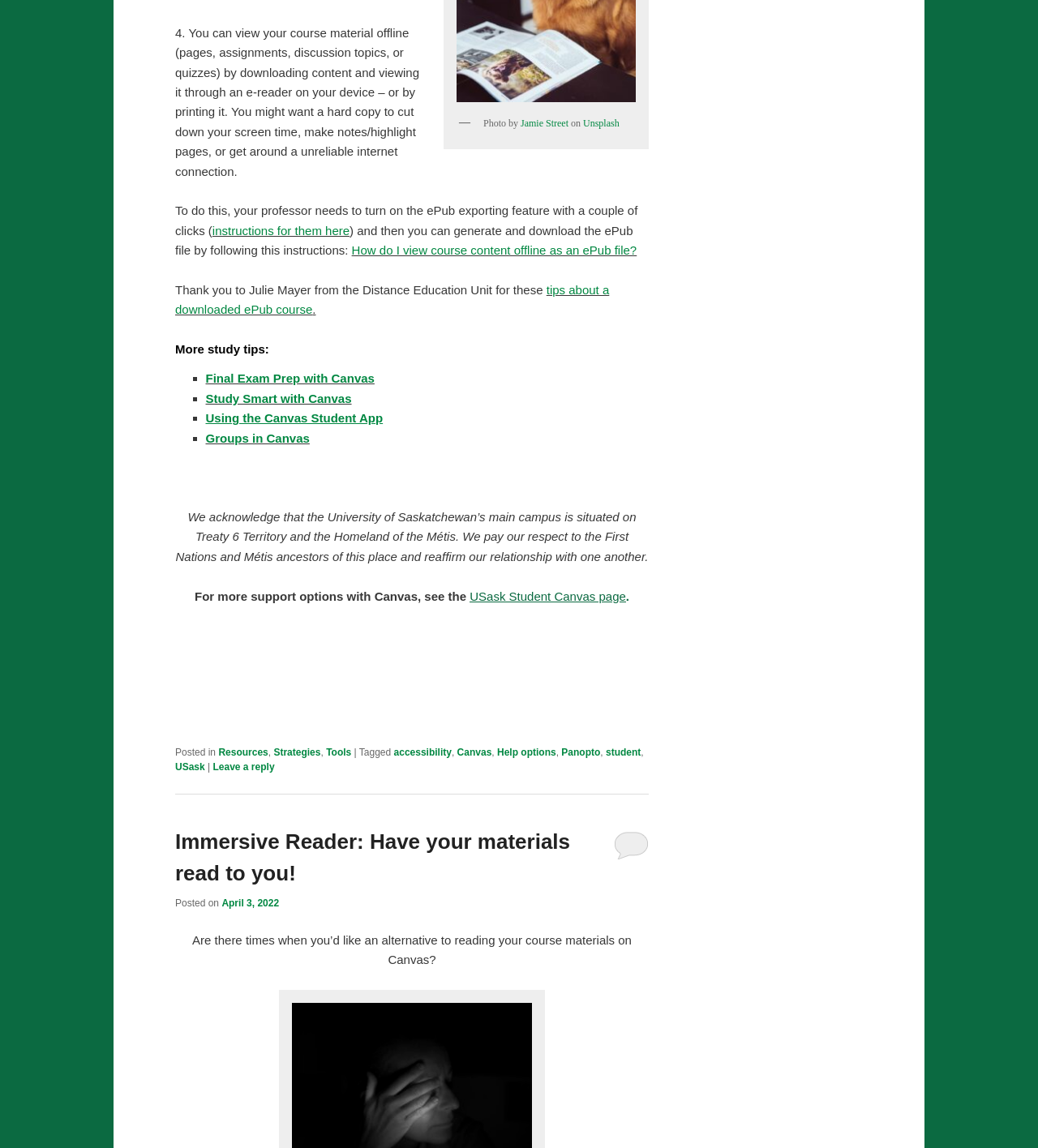Refer to the screenshot and give an in-depth answer to this question: Who took the photo?

The answer can be found in the top section of the webpage, where it says 'Photo by Jamie Street'.